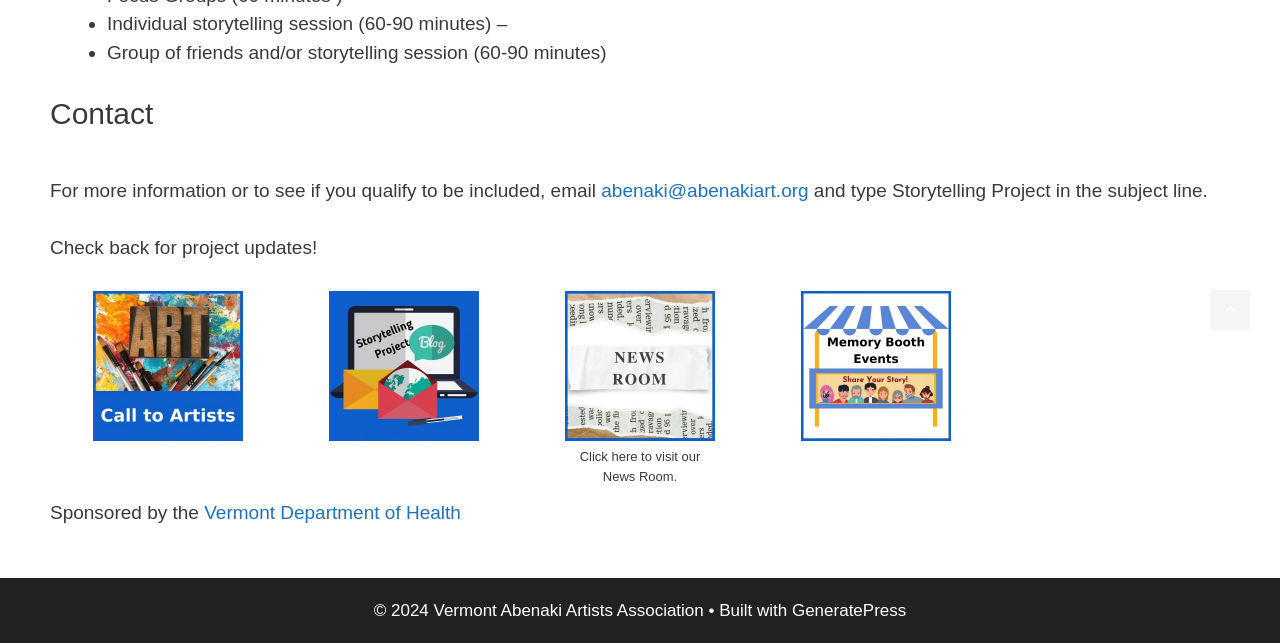Given the description GeneratePress, predict the bounding box coordinates of the UI element. Ensure the coordinates are in the format (top-left x, top-left y, bottom-right x, bottom-right y) and all values are between 0 and 1.

[0.619, 0.934, 0.708, 0.964]